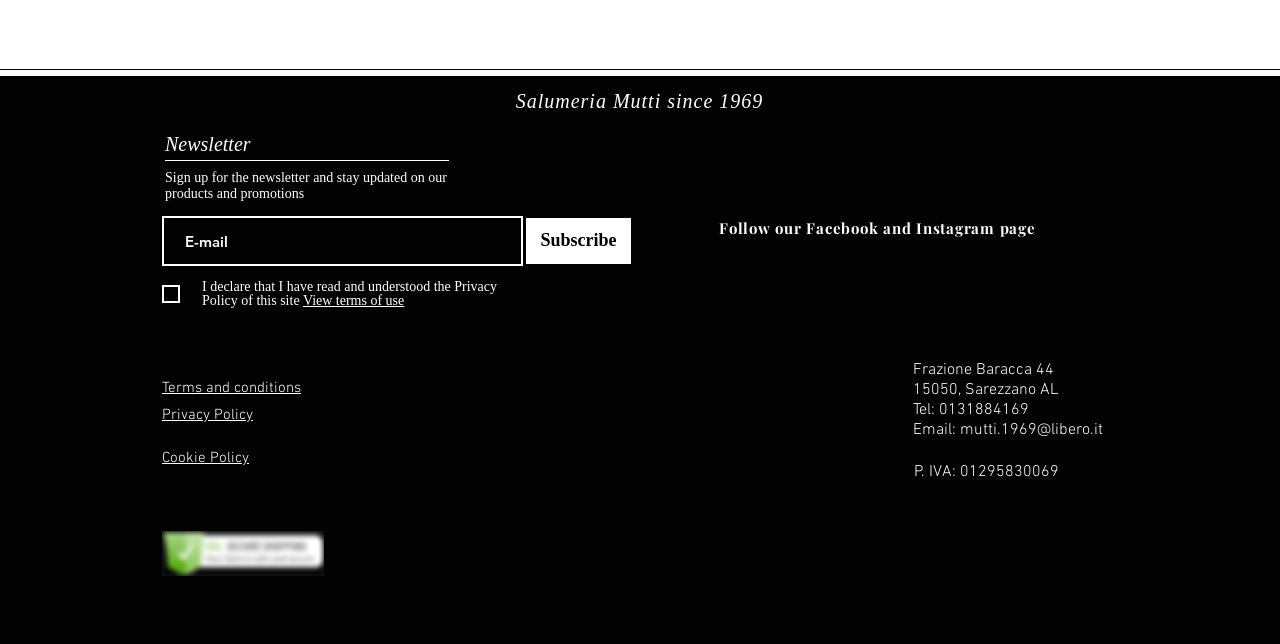Specify the bounding box coordinates for the region that must be clicked to perform the given instruction: "Send an email".

[0.75, 0.652, 0.862, 0.683]